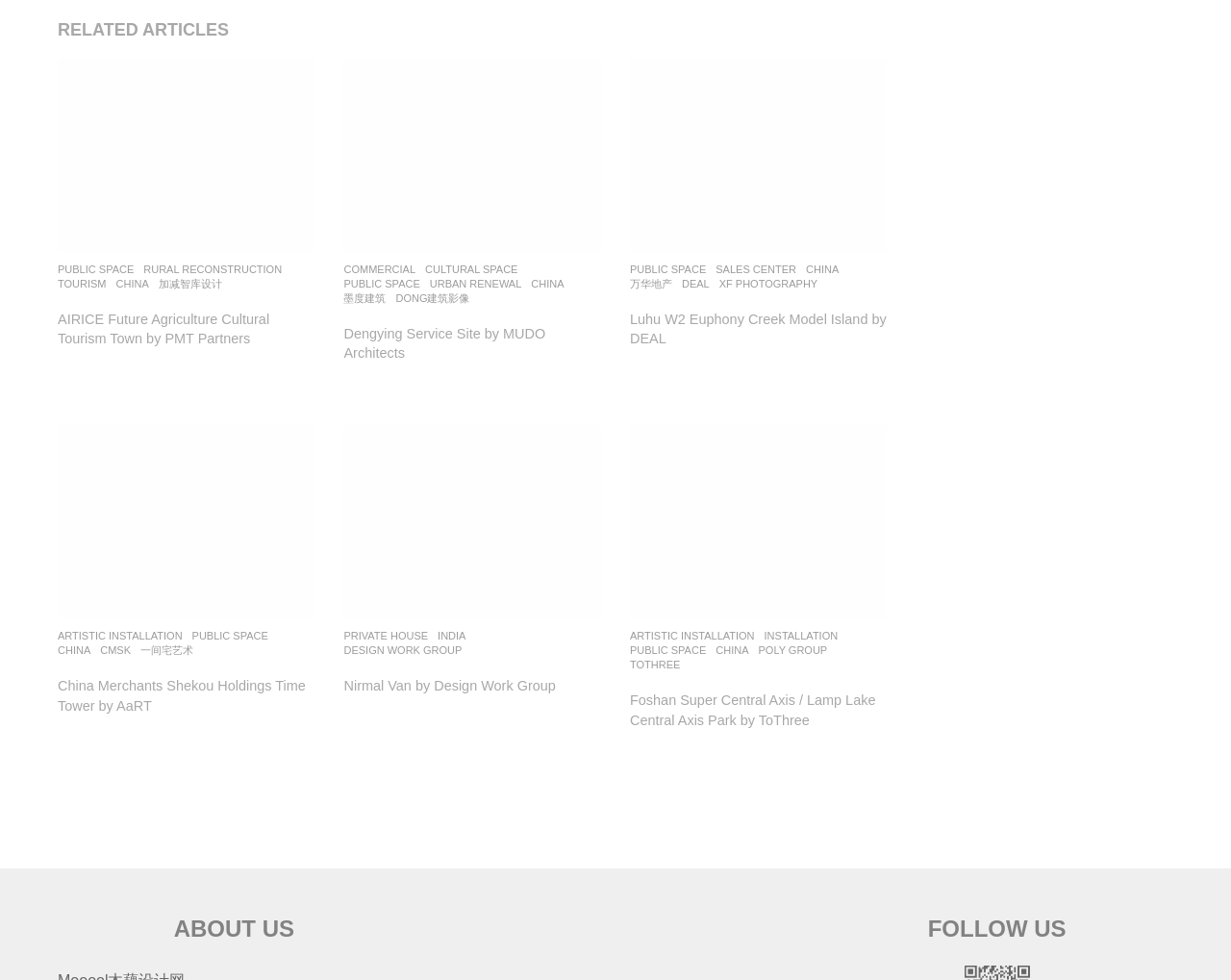Please determine the bounding box coordinates for the element with the description: "Design Work Group".

[0.279, 0.655, 0.375, 0.667]